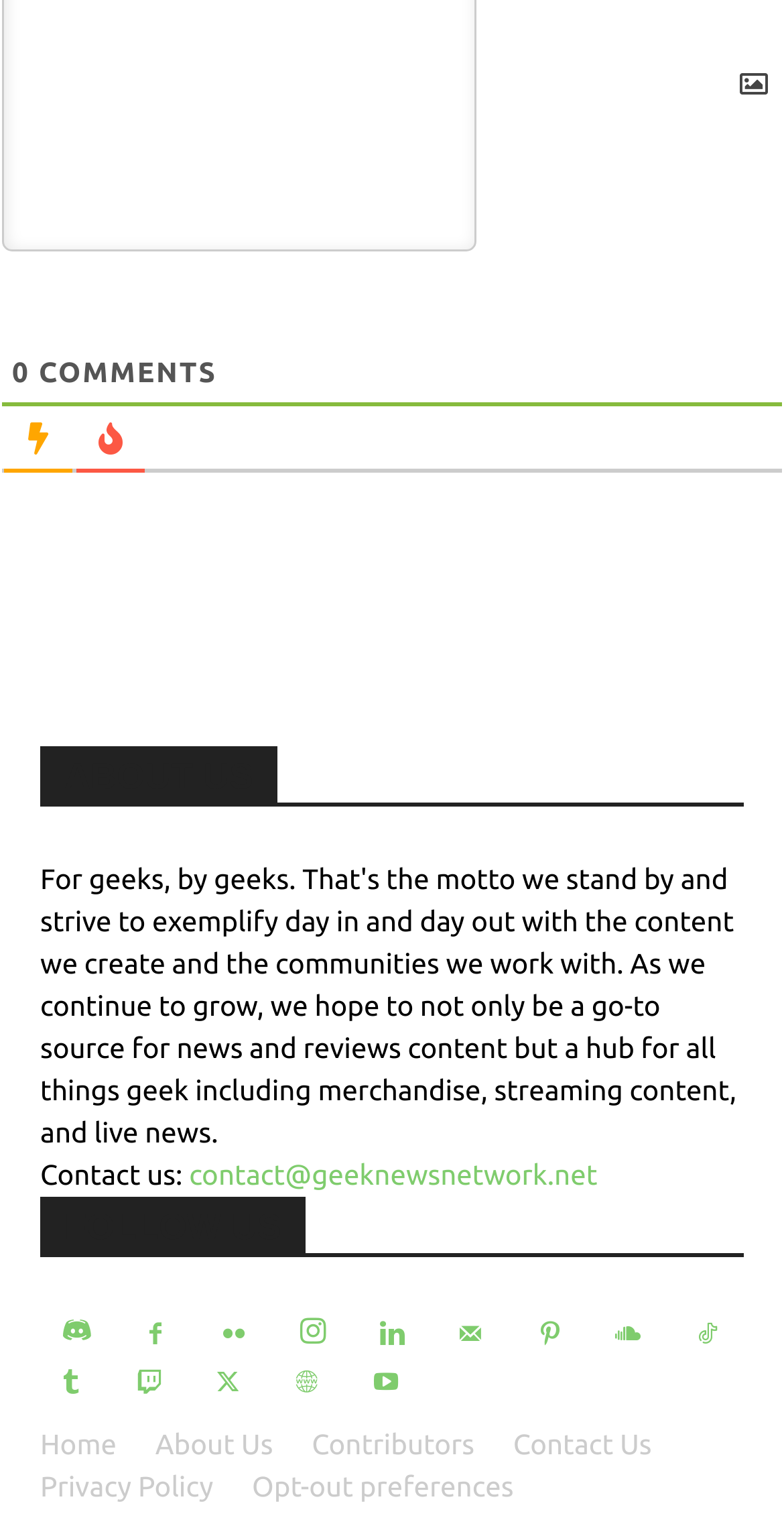Extract the bounding box for the UI element that matches this description: "Instagram".

[0.361, 0.857, 0.438, 0.888]